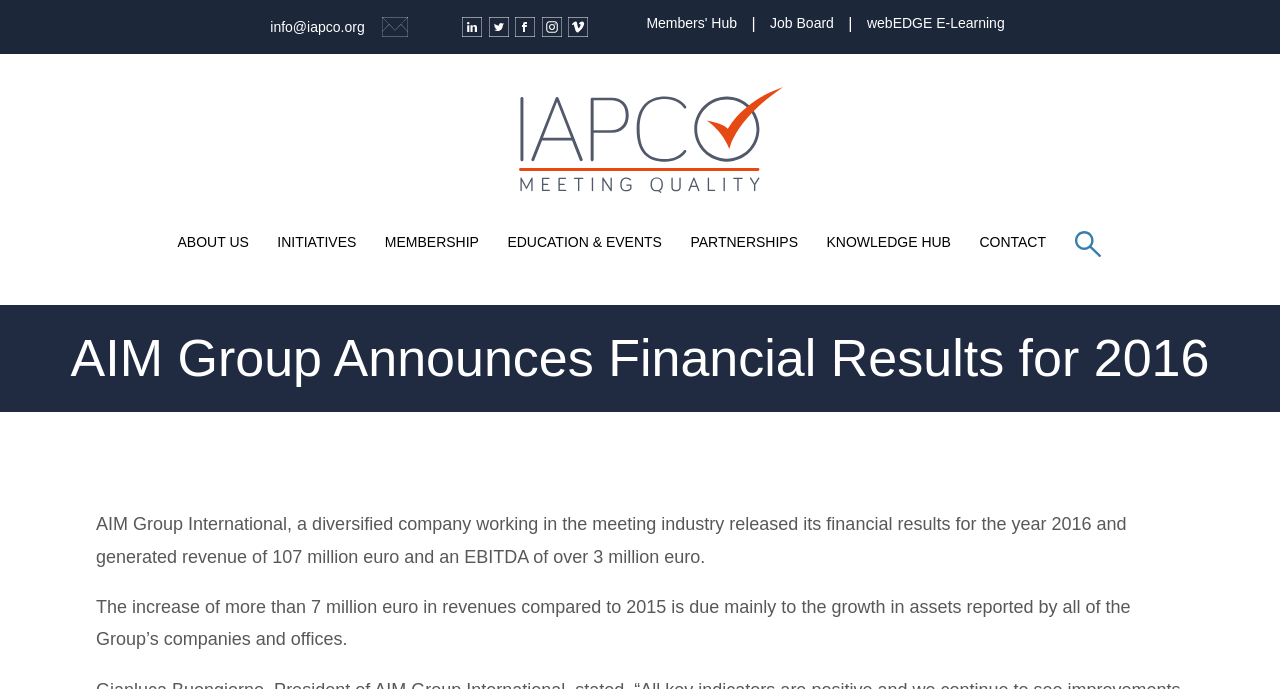Point out the bounding box coordinates of the section to click in order to follow this instruction: "Explore IAPCO's education and events".

[0.387, 0.316, 0.527, 0.386]